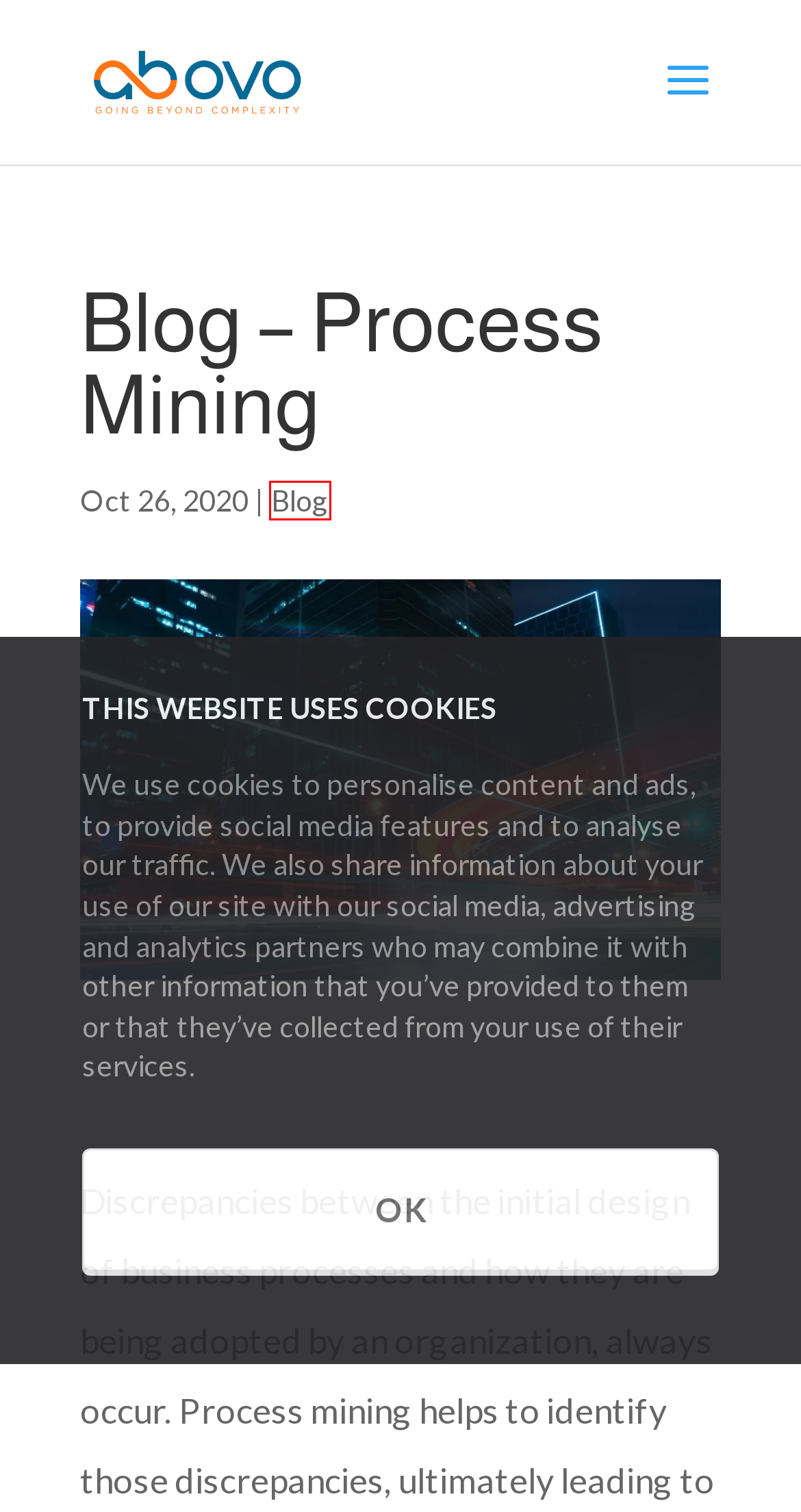Look at the screenshot of the webpage and find the element within the red bounding box. Choose the webpage description that best fits the new webpage that will appear after clicking the element. Here are the candidates:
A. Sustainability - Ab Ovo
B. Home - Ab Ovo
C. Maximizing Efficiency with DELMIA Quintiq and Ab Ovo - Ab Ovo
D. Events - Ab Ovo
E. Rail Industry - Ab Ovo
F. DELMIA Quintiq - Supply Chain Management Software | Dassault Systèmes
G. Blog Archives - Ab Ovo
H. Customer Archives - Ab Ovo

G